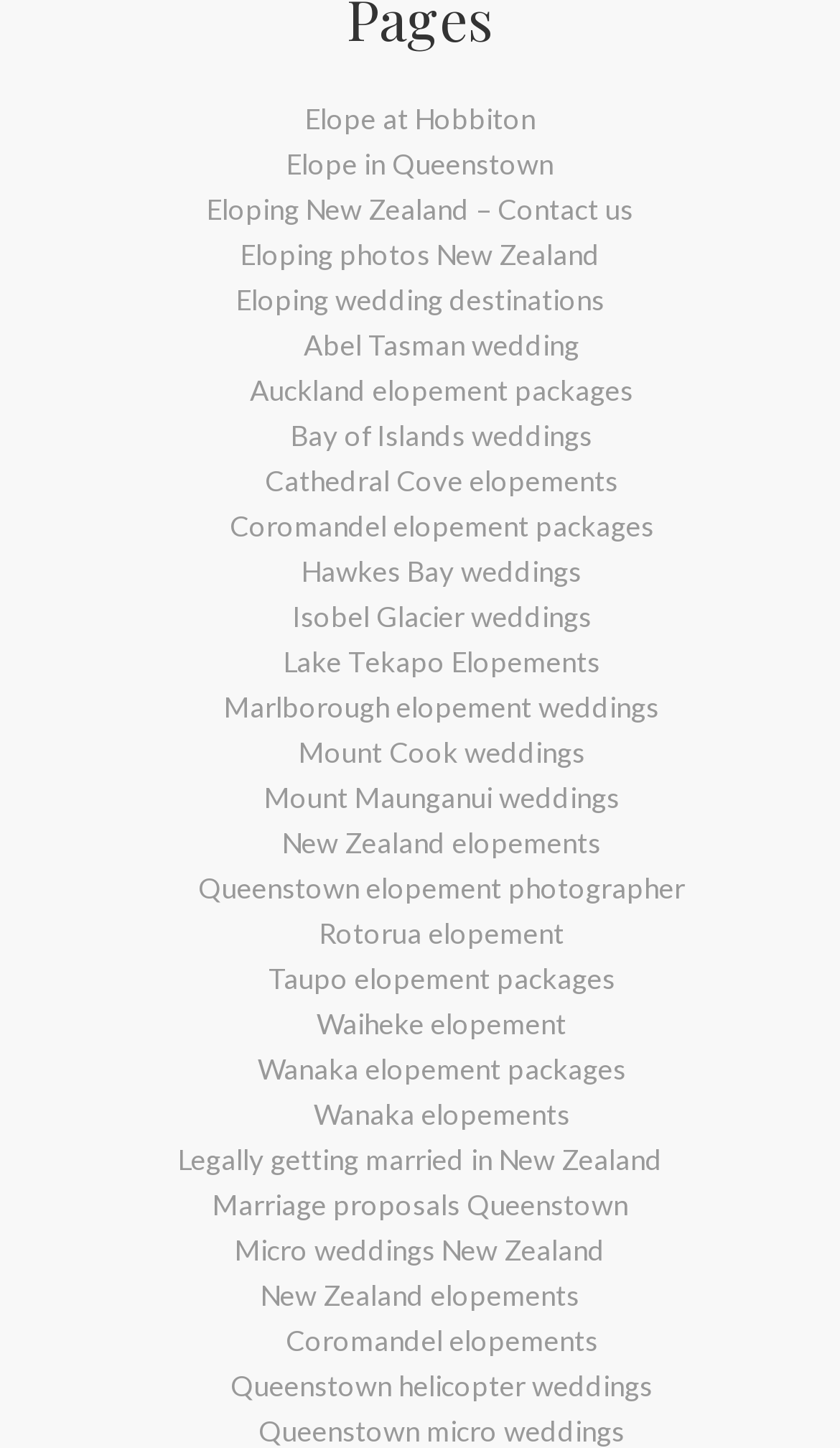Find the bounding box coordinates of the clickable area required to complete the following action: "View elopement photos in New Zealand".

[0.115, 0.16, 0.885, 0.191]